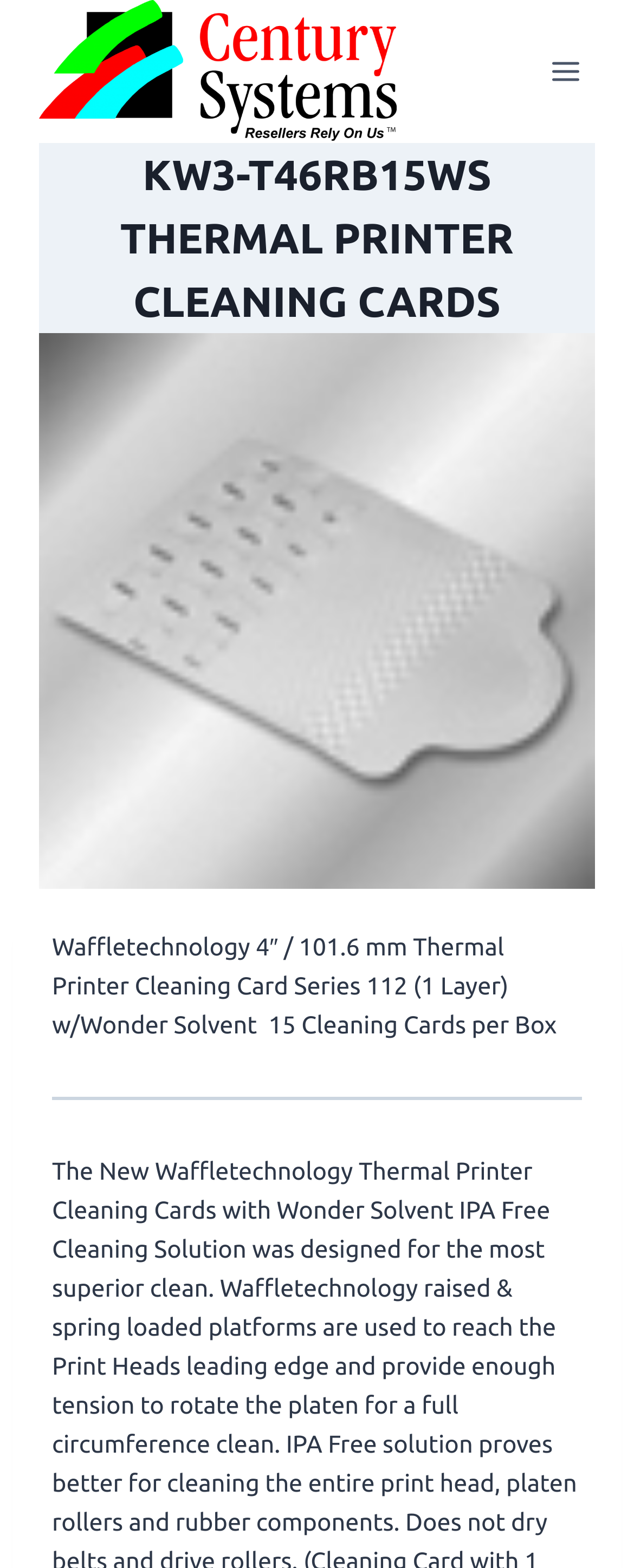Give a short answer to this question using one word or a phrase:
What is the orientation of the separator?

Horizontal